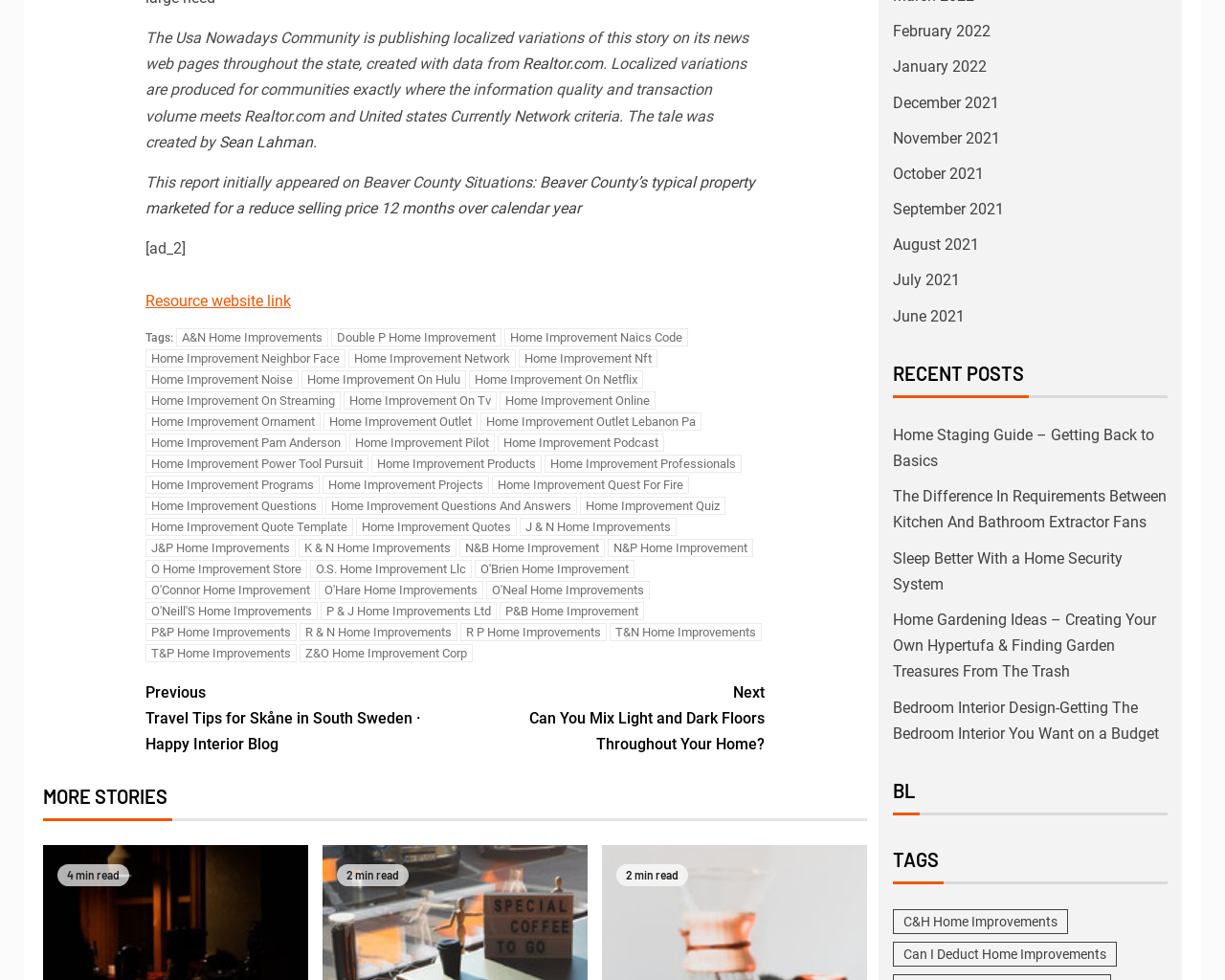Locate the bounding box coordinates of the clickable region necessary to complete the following instruction: "Read the 'MORE STORIES' section". Provide the coordinates in the format of four float numbers between 0 and 1, i.e., [left, top, right, bottom].

[0.035, 0.797, 0.708, 0.838]